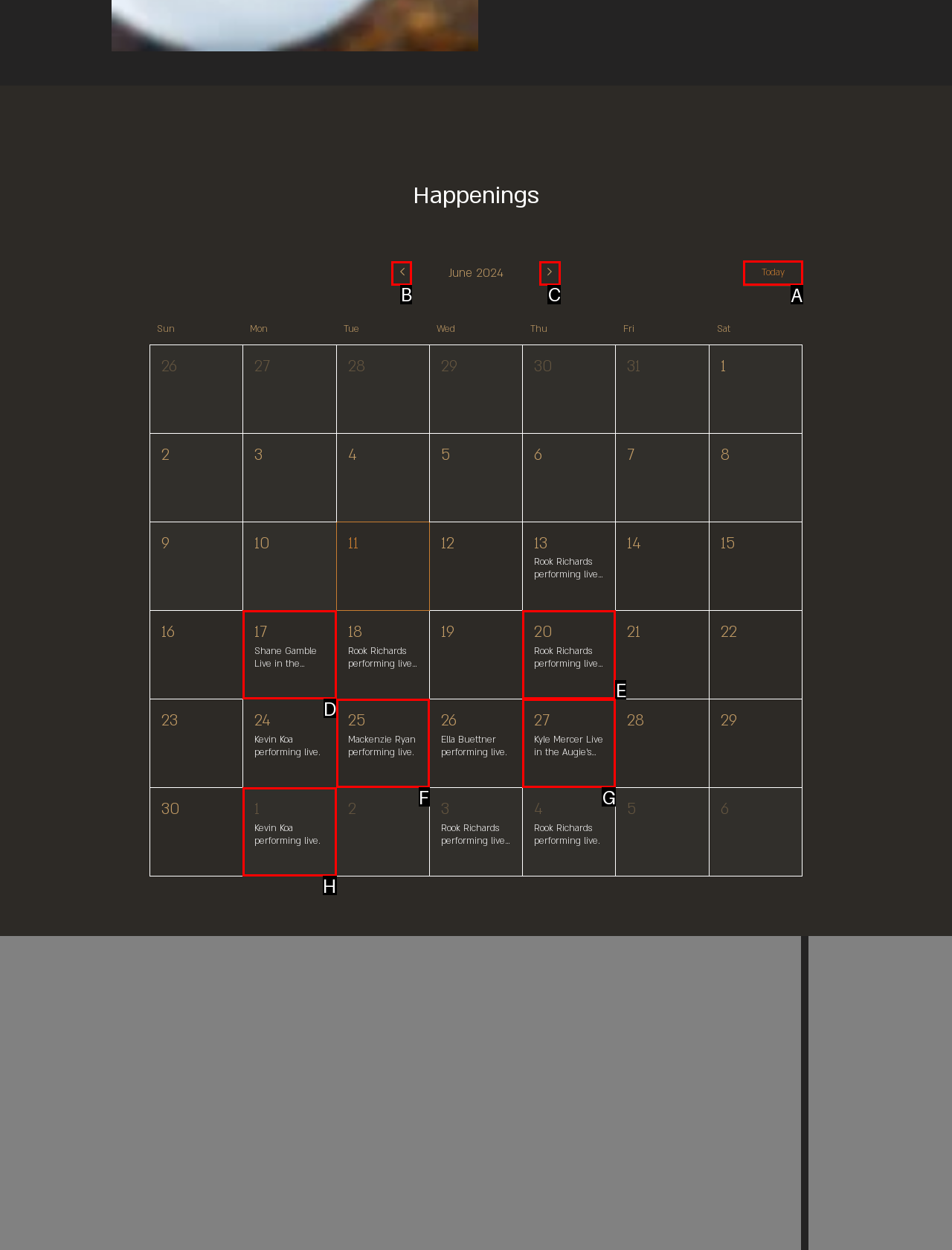Determine which element should be clicked for this task: Click the 'Next month' button
Answer with the letter of the selected option.

C